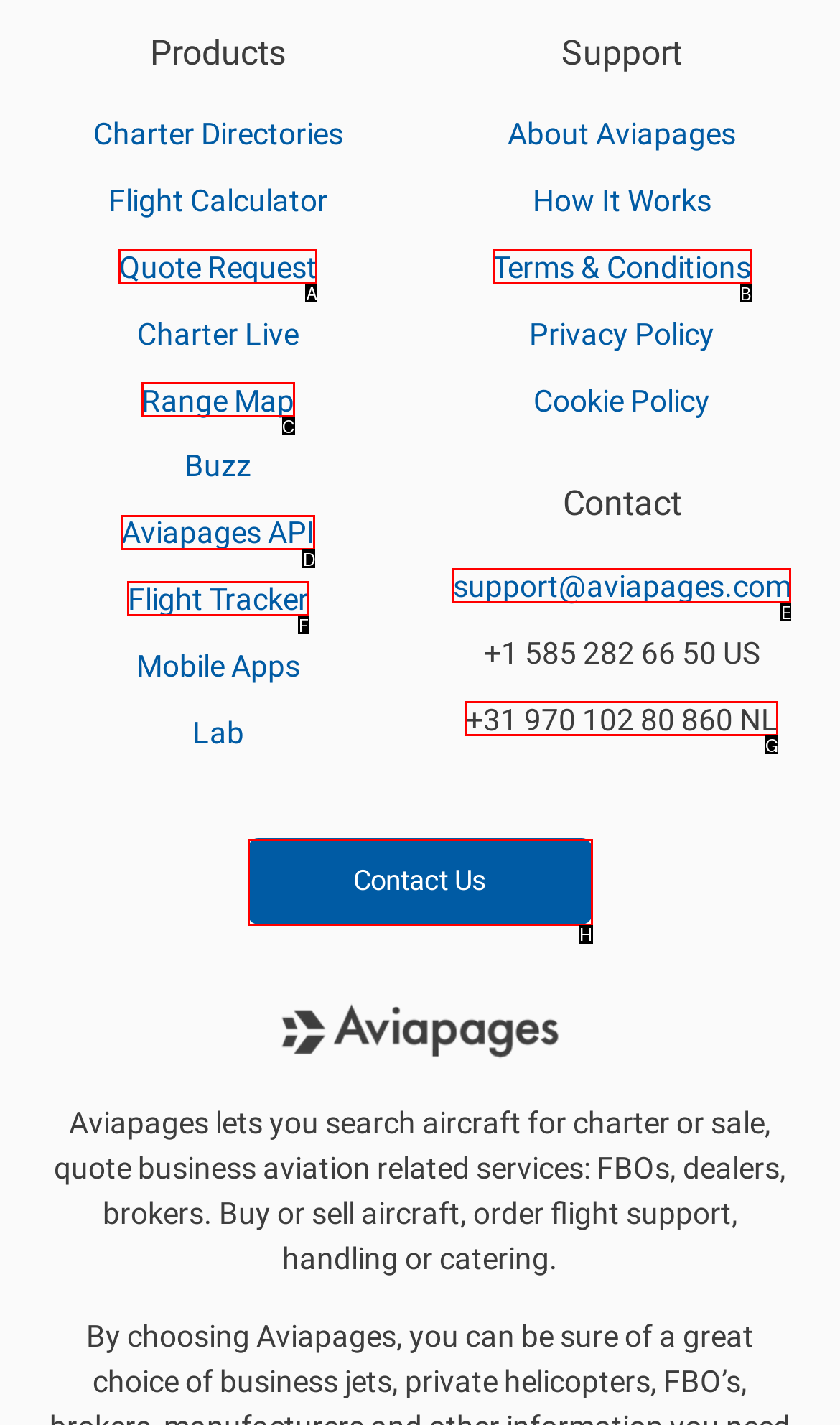With the description: Longevity and Maintenance, find the option that corresponds most closely and answer with its letter directly.

None